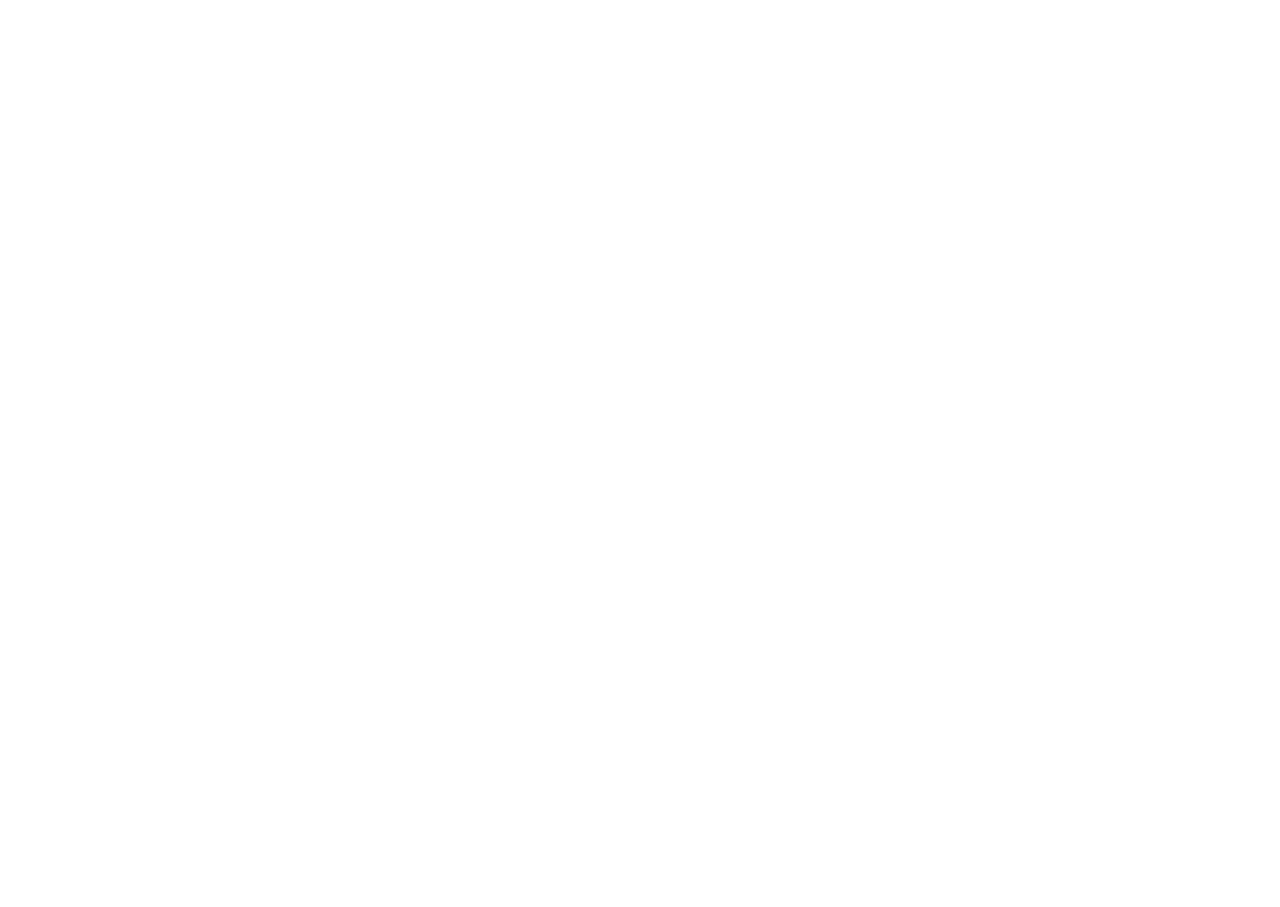Locate the bounding box for the described UI element: "Contact Us". Ensure the coordinates are four float numbers between 0 and 1, formatted as [left, top, right, bottom].

[0.367, 0.706, 0.421, 0.733]